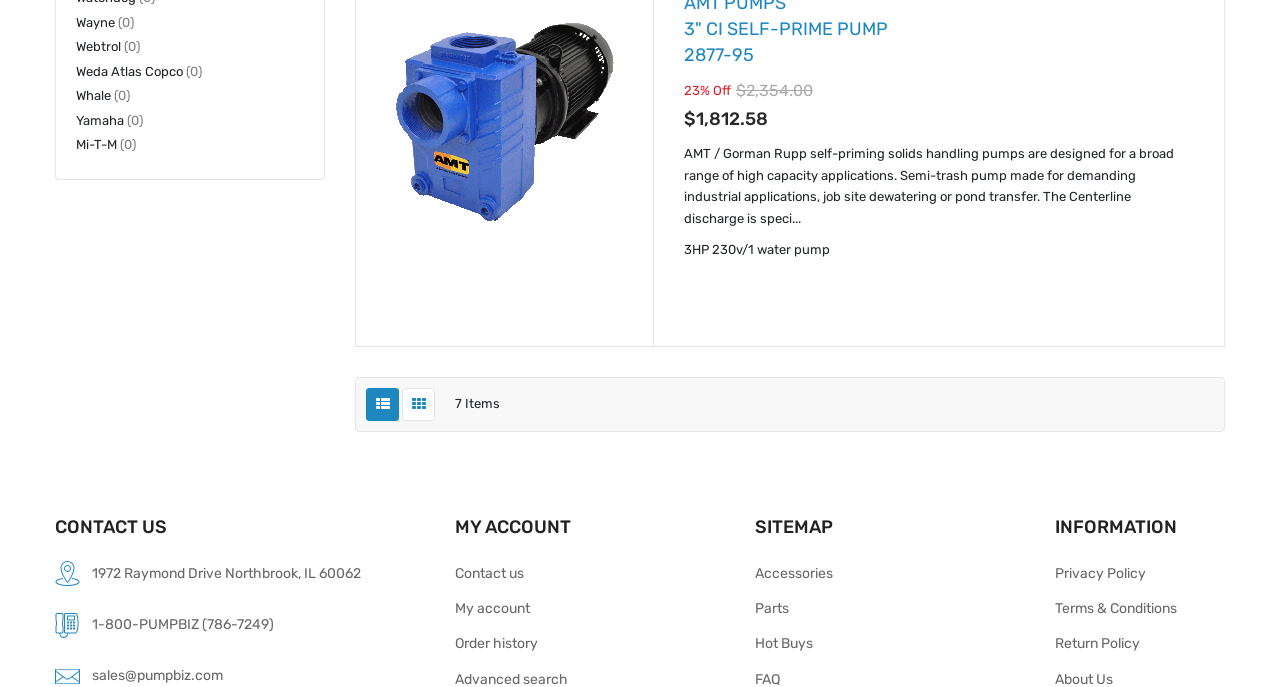Determine the bounding box coordinates of the area to click in order to meet this instruction: "Go to order history".

[0.355, 0.92, 0.42, 0.954]